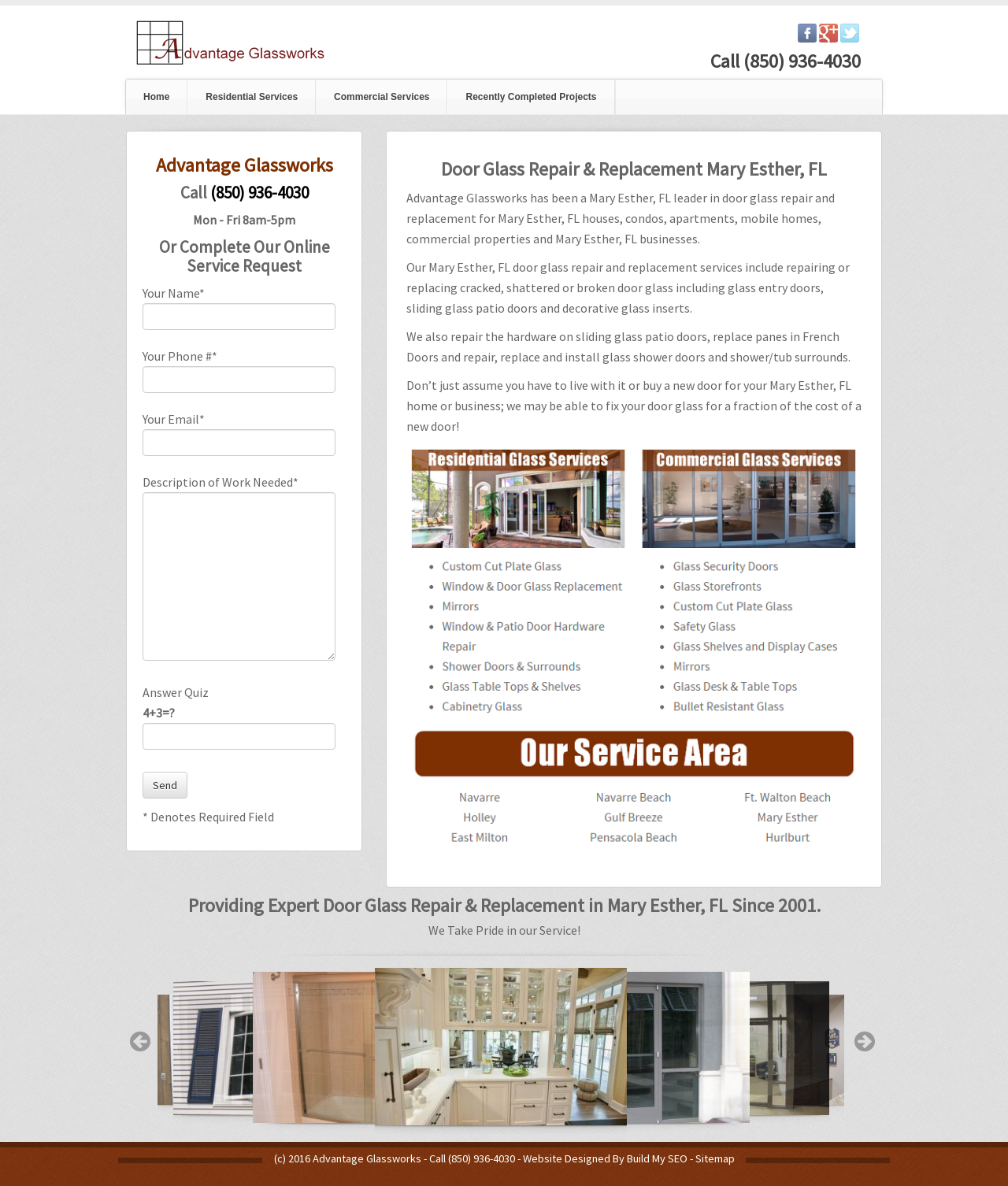Answer the following query with a single word or phrase:
What is the business hours of Advantage Glassworks?

Mon - Fri 8am-5pm